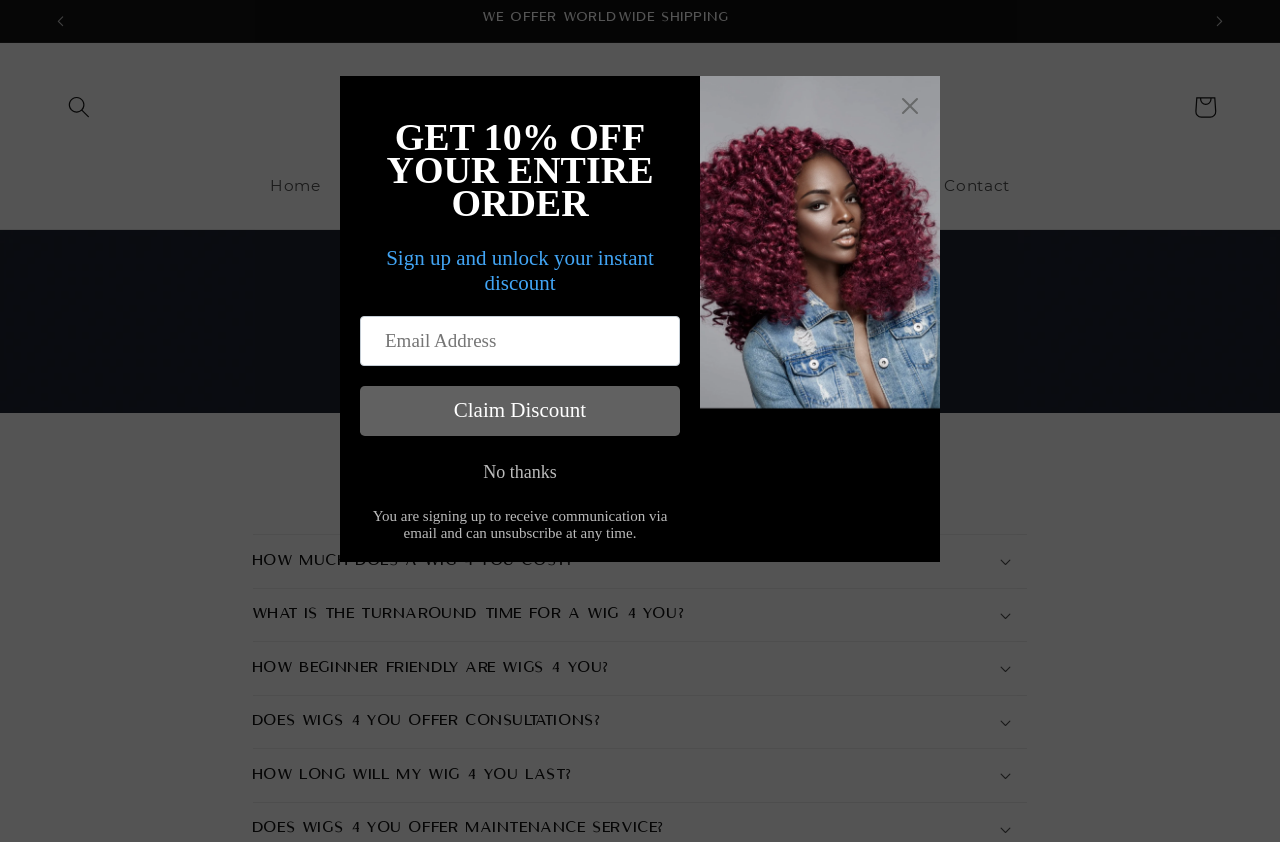Identify the bounding box for the UI element described as: "Wig Inquiry". The coordinates should be four float numbers between 0 and 1, i.e., [left, top, right, bottom].

[0.441, 0.193, 0.537, 0.248]